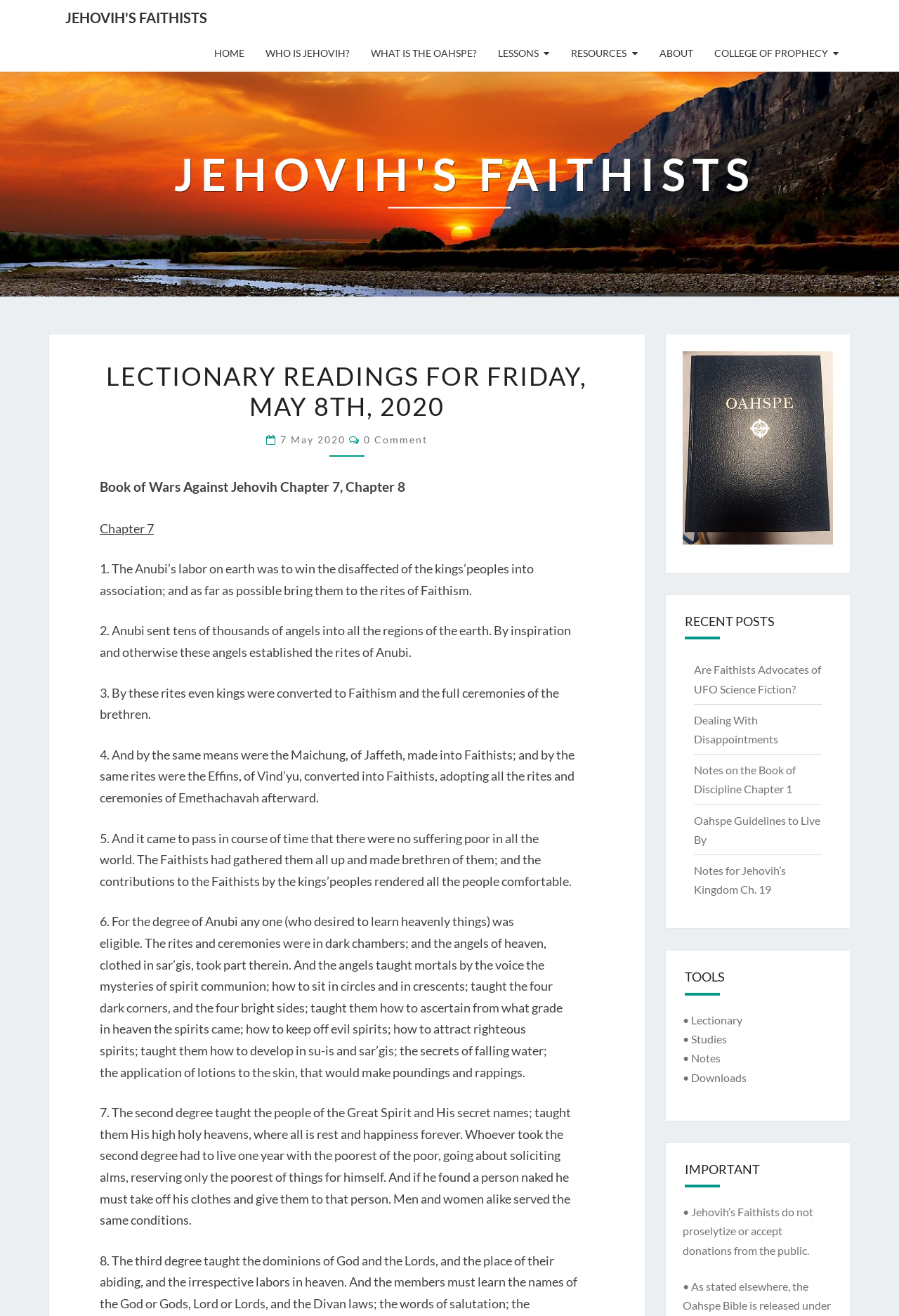Please respond to the question using a single word or phrase:
What is the purpose of the second degree of Anubi?

To teach the people of the Great Spirit